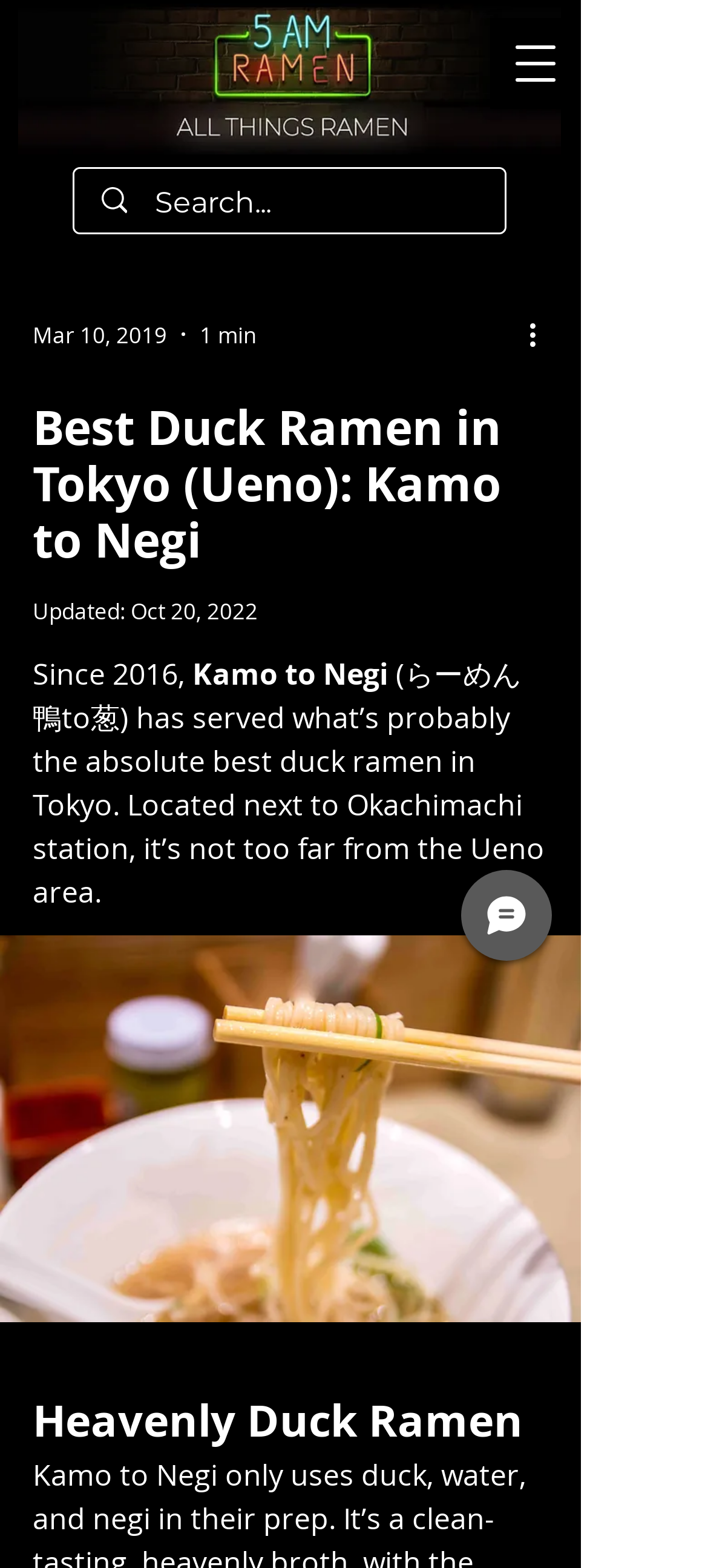Using the information in the image, give a comprehensive answer to the question: 
How long does it take to read the article?

I found the reading time by looking at the generic element with the text '1 min'. This element is located near the search box and the 'More actions' button, indicating that it is related to the article content.